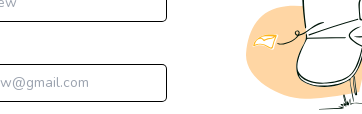Based on the image, please respond to the question with as much detail as possible:
What is the purpose of the illustration?

The illustration is designed to invite users to sign up for valuable insights, expert tips, and exclusive offers directly in their inbox, emphasizing the importance of staying informed through newsletter subscriptions.